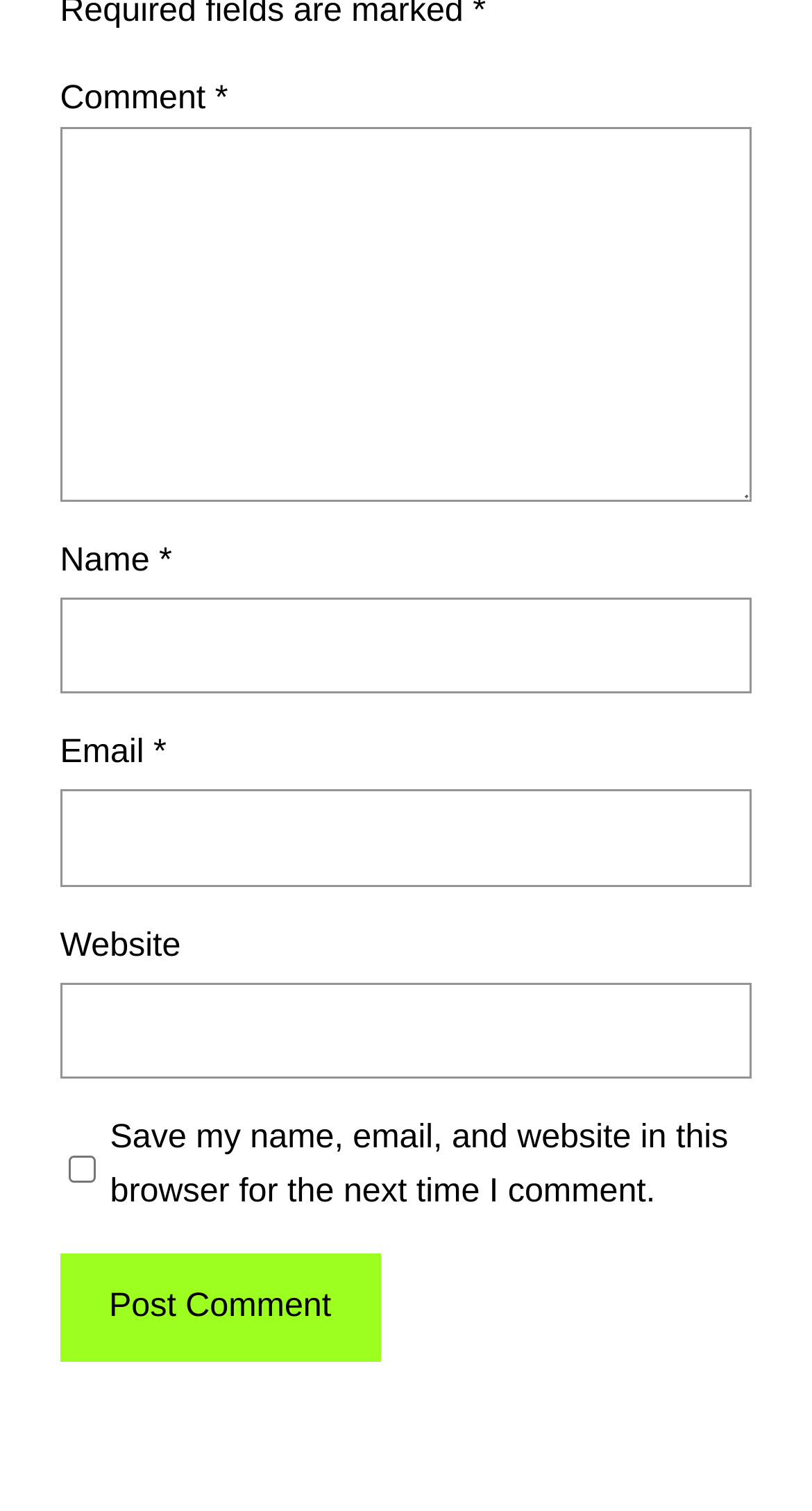Based on what you see in the screenshot, provide a thorough answer to this question: Is the 'Website' field required?

The 'Website' field is not required, as it does not have the '*' symbol next to it, unlike the 'Comment', 'Name', and 'Email' fields.